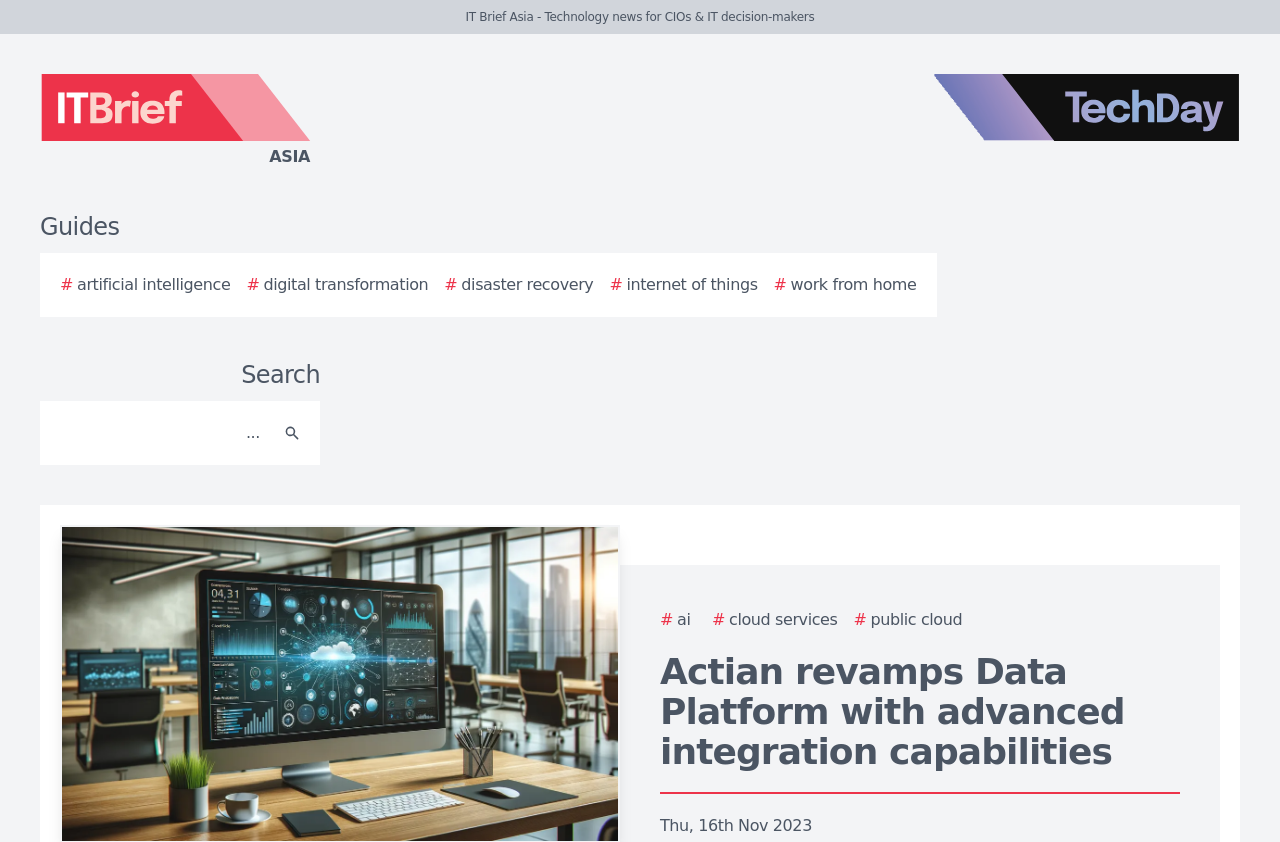Kindly determine the bounding box coordinates for the area that needs to be clicked to execute this instruction: "Read about artificial intelligence".

[0.047, 0.324, 0.18, 0.353]